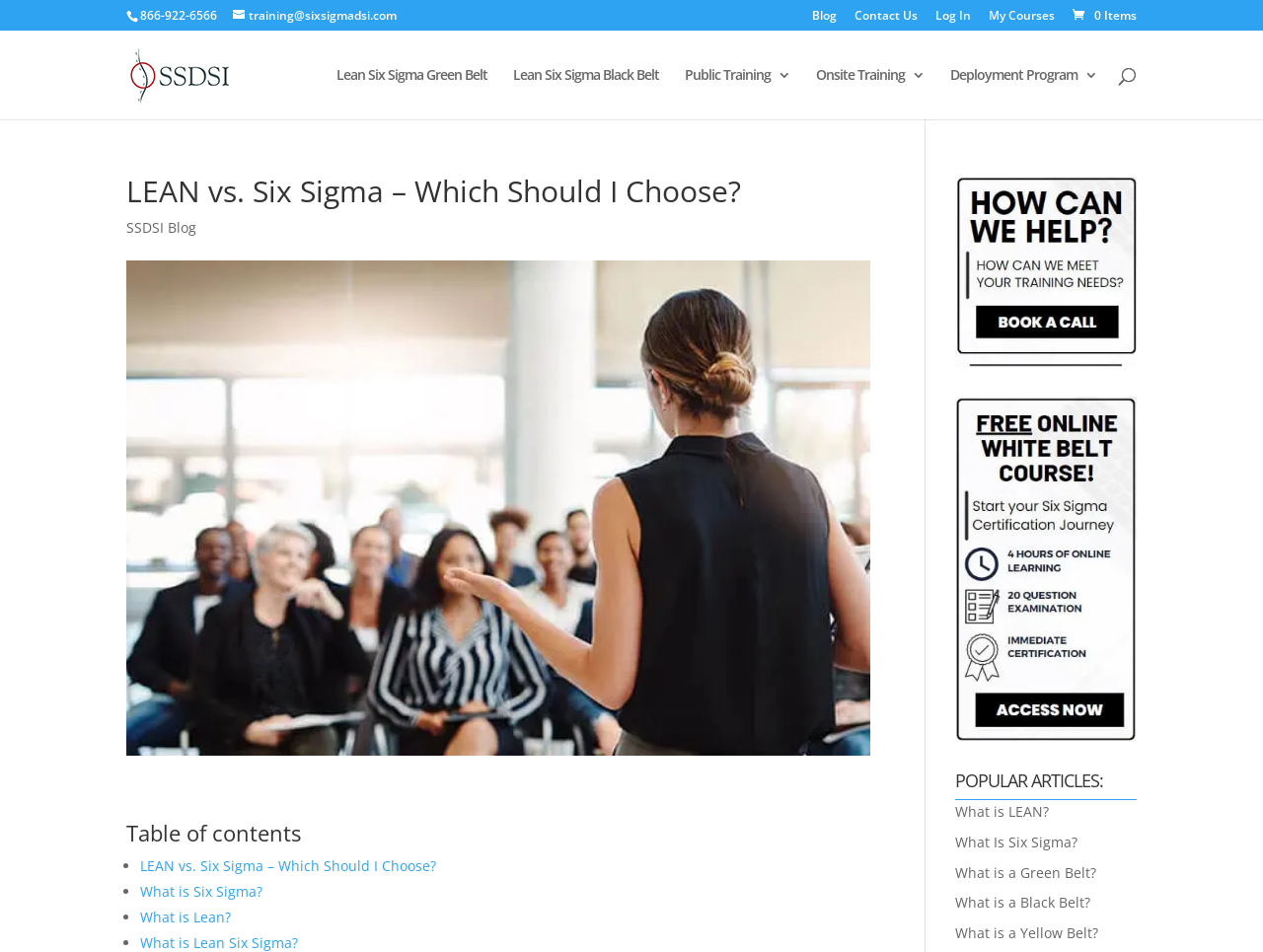Please extract and provide the main headline of the webpage.

LEAN vs. Six Sigma – Which Should I Choose?